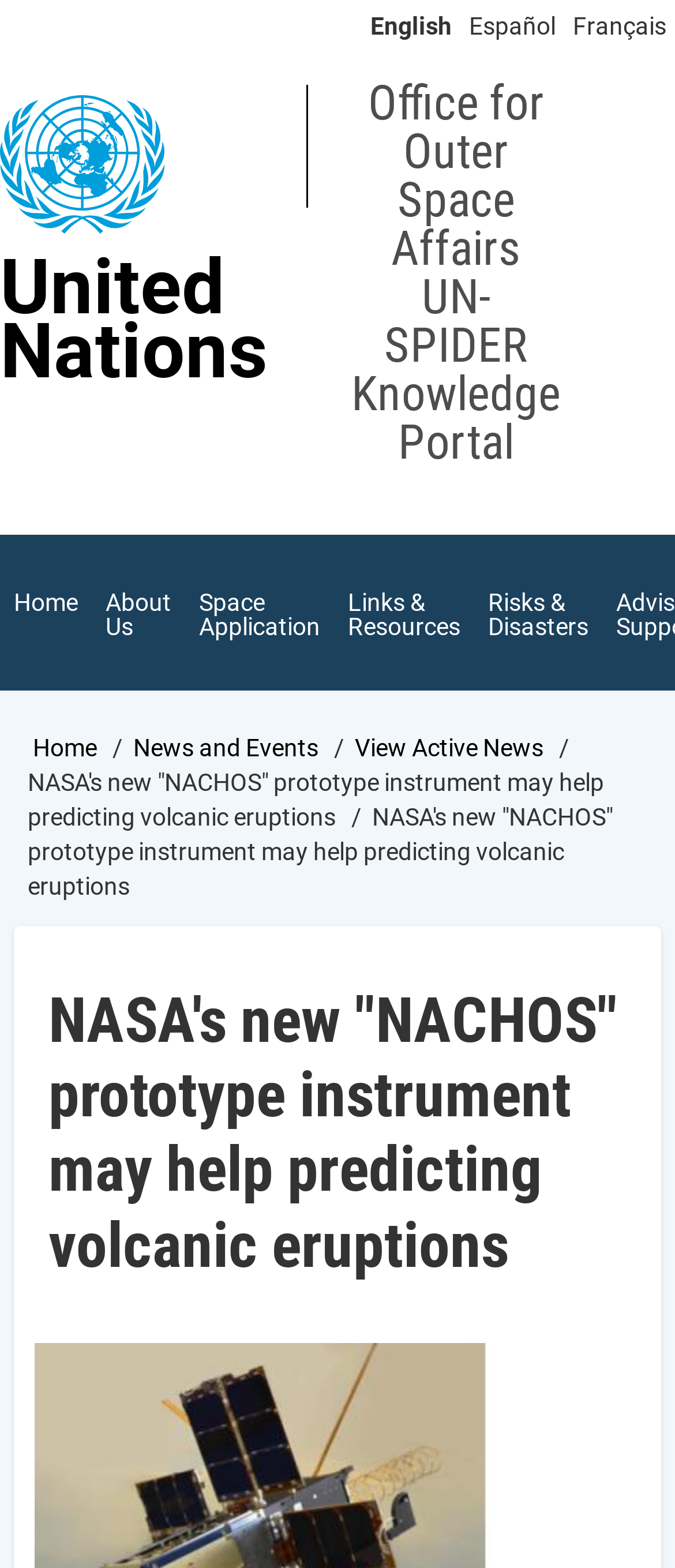Could you specify the bounding box coordinates for the clickable section to complete the following instruction: "View Active News"?

[0.526, 0.408, 0.805, 0.426]